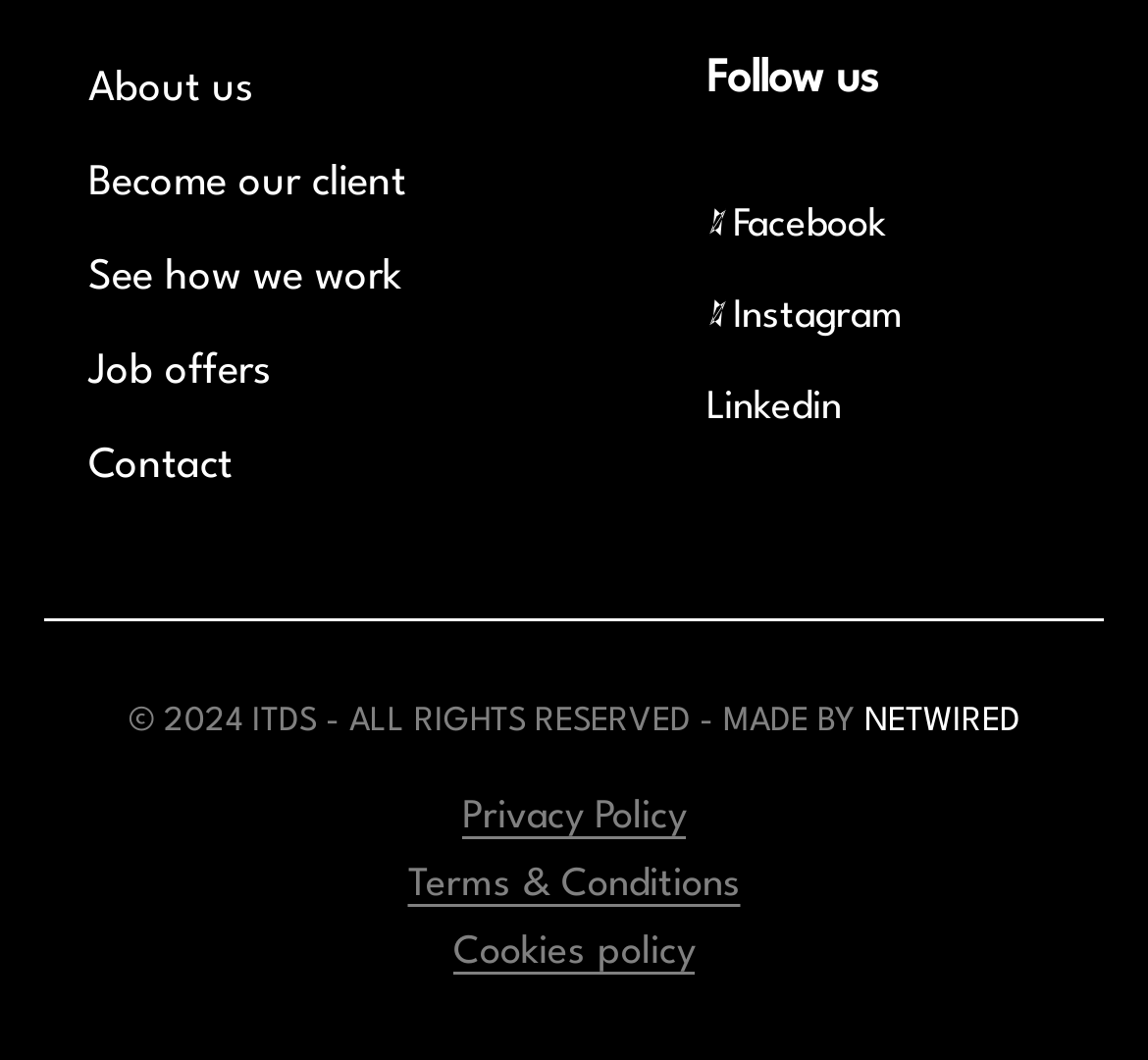Please identify the bounding box coordinates of the element I need to click to follow this instruction: "View Job offers".

[0.077, 0.332, 0.236, 0.37]